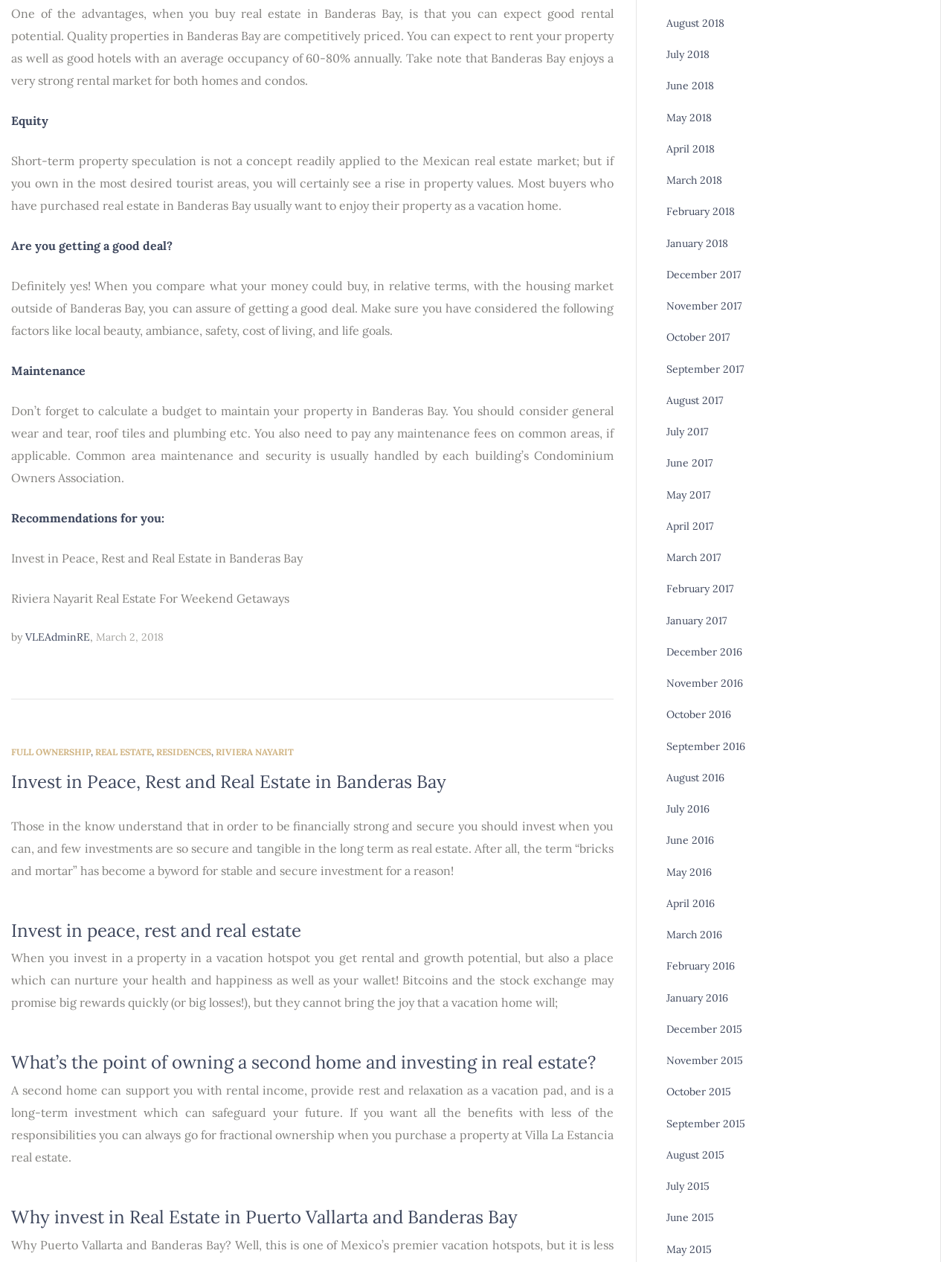Please provide a comprehensive response to the question below by analyzing the image: 
What is the main topic of this webpage?

Based on the content of the webpage, it appears to be discussing the advantages and benefits of investing in real estate in Banderas Bay, Mexico. The text mentions the rental potential, equity, and maintenance of properties in the area, suggesting that the main topic is real estate investment in Banderas Bay.